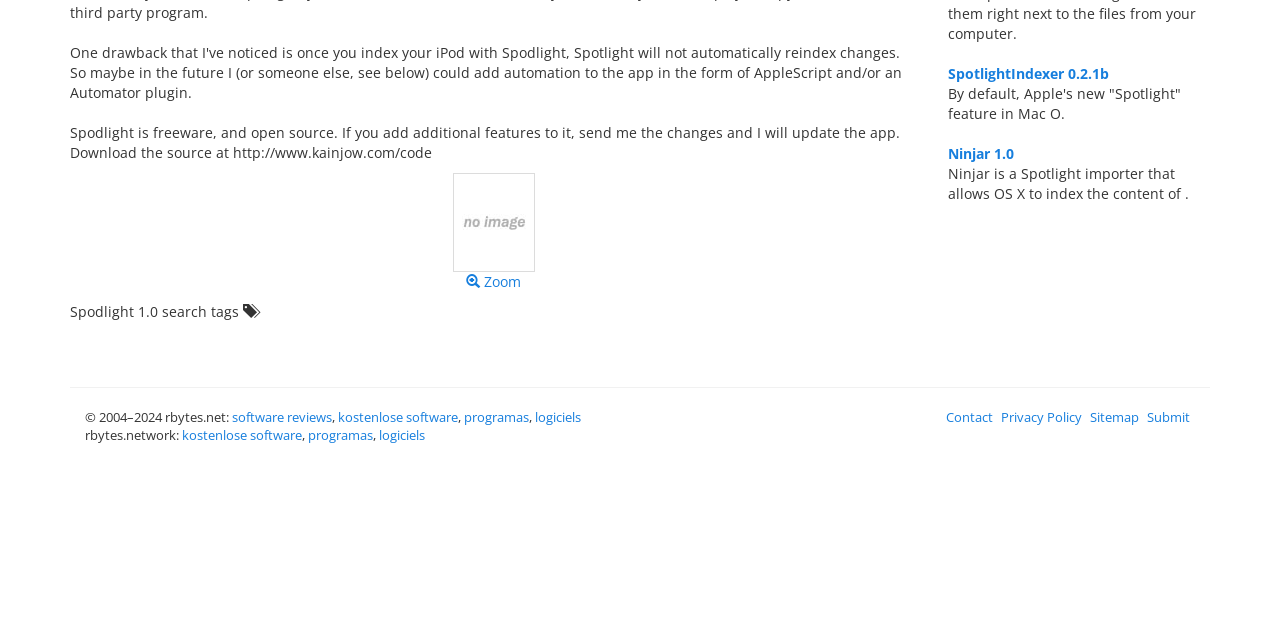Identify the bounding box coordinates of the HTML element based on this description: "read more...".

None